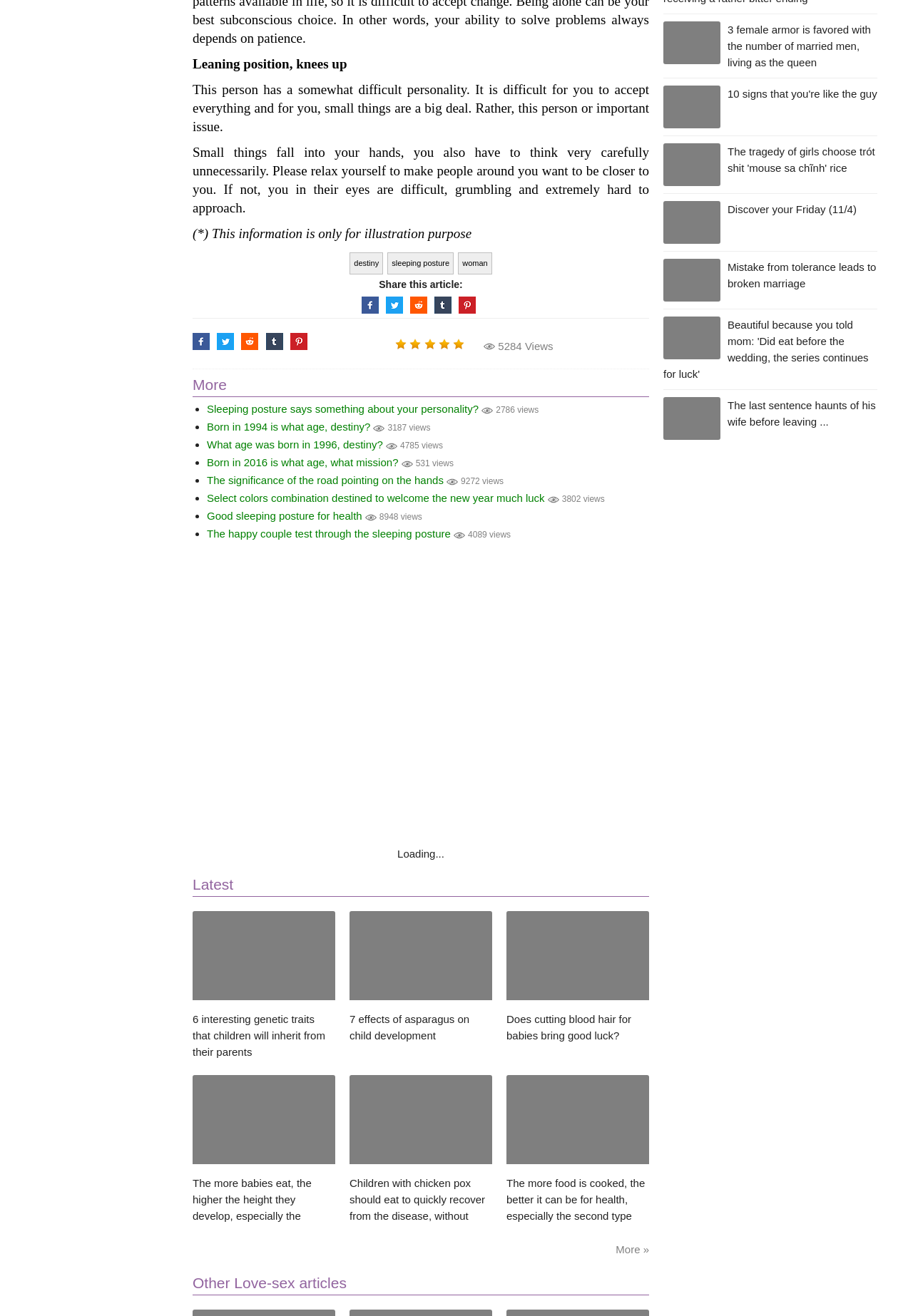Point out the bounding box coordinates of the section to click in order to follow this instruction: "Read the article '6 interesting genetic traits that children will inherit from their parents'".

[0.211, 0.692, 0.367, 0.806]